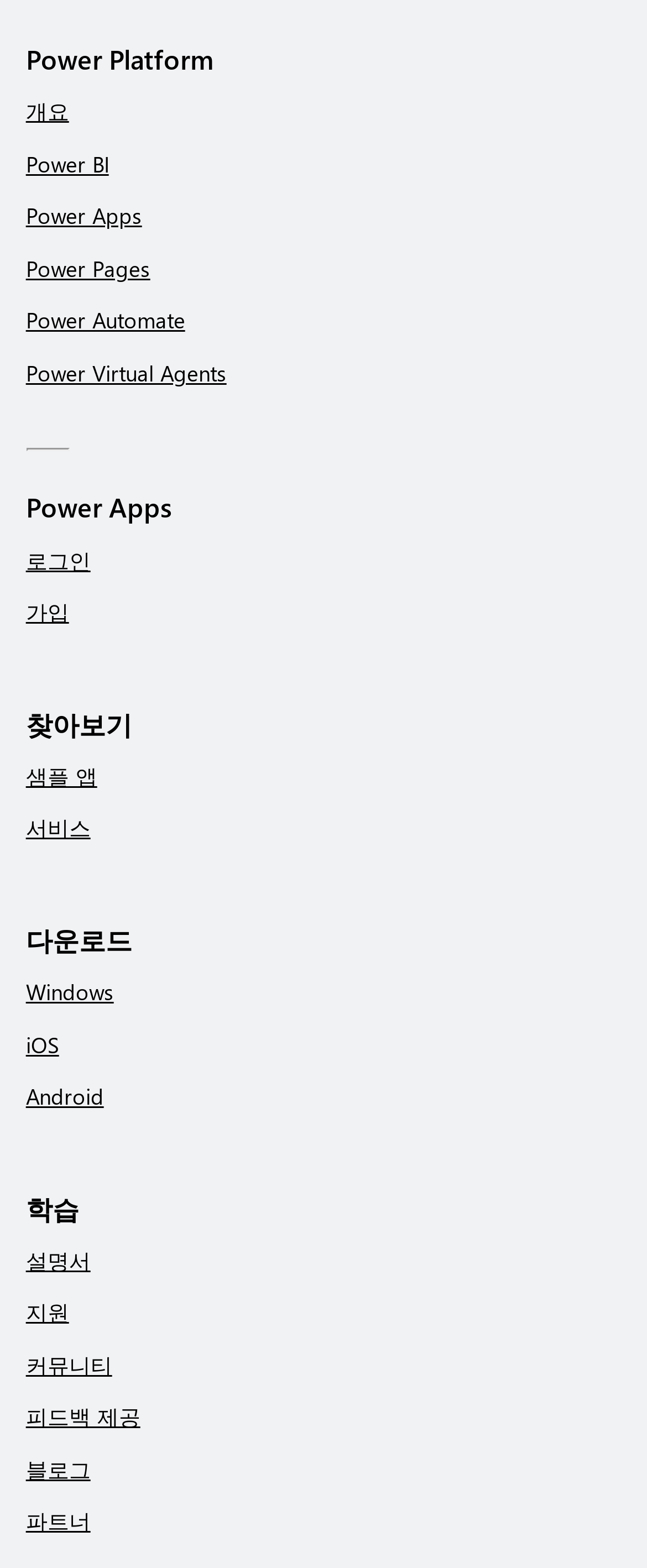Please indicate the bounding box coordinates of the element's region to be clicked to achieve the instruction: "Download for Windows". Provide the coordinates as four float numbers between 0 and 1, i.e., [left, top, right, bottom].

[0.04, 0.623, 0.176, 0.641]